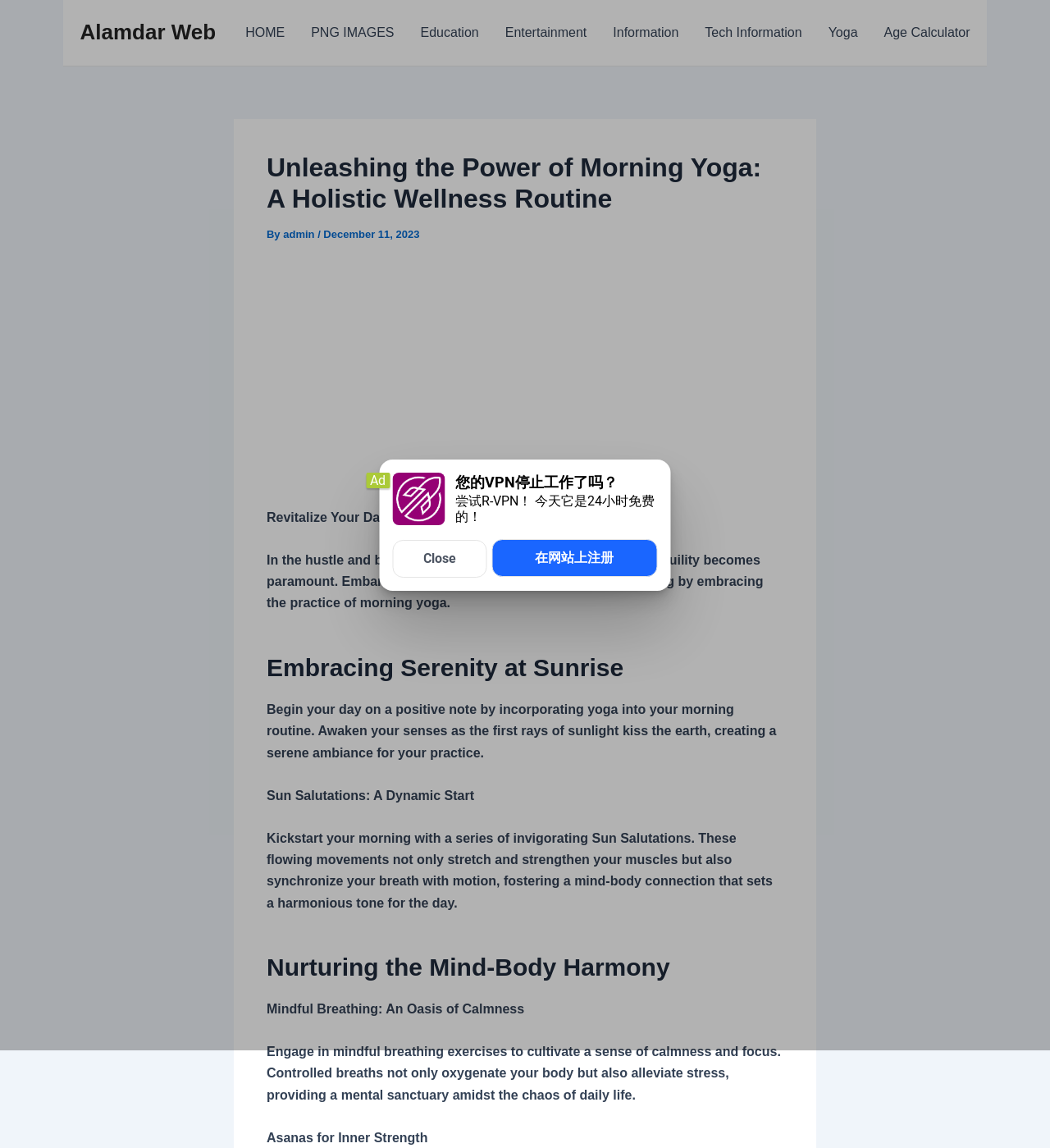Identify the bounding box coordinates for the region to click in order to carry out this instruction: "Click on the HOME link". Provide the coordinates using four float numbers between 0 and 1, formatted as [left, top, right, bottom].

[0.221, 0.0, 0.284, 0.057]